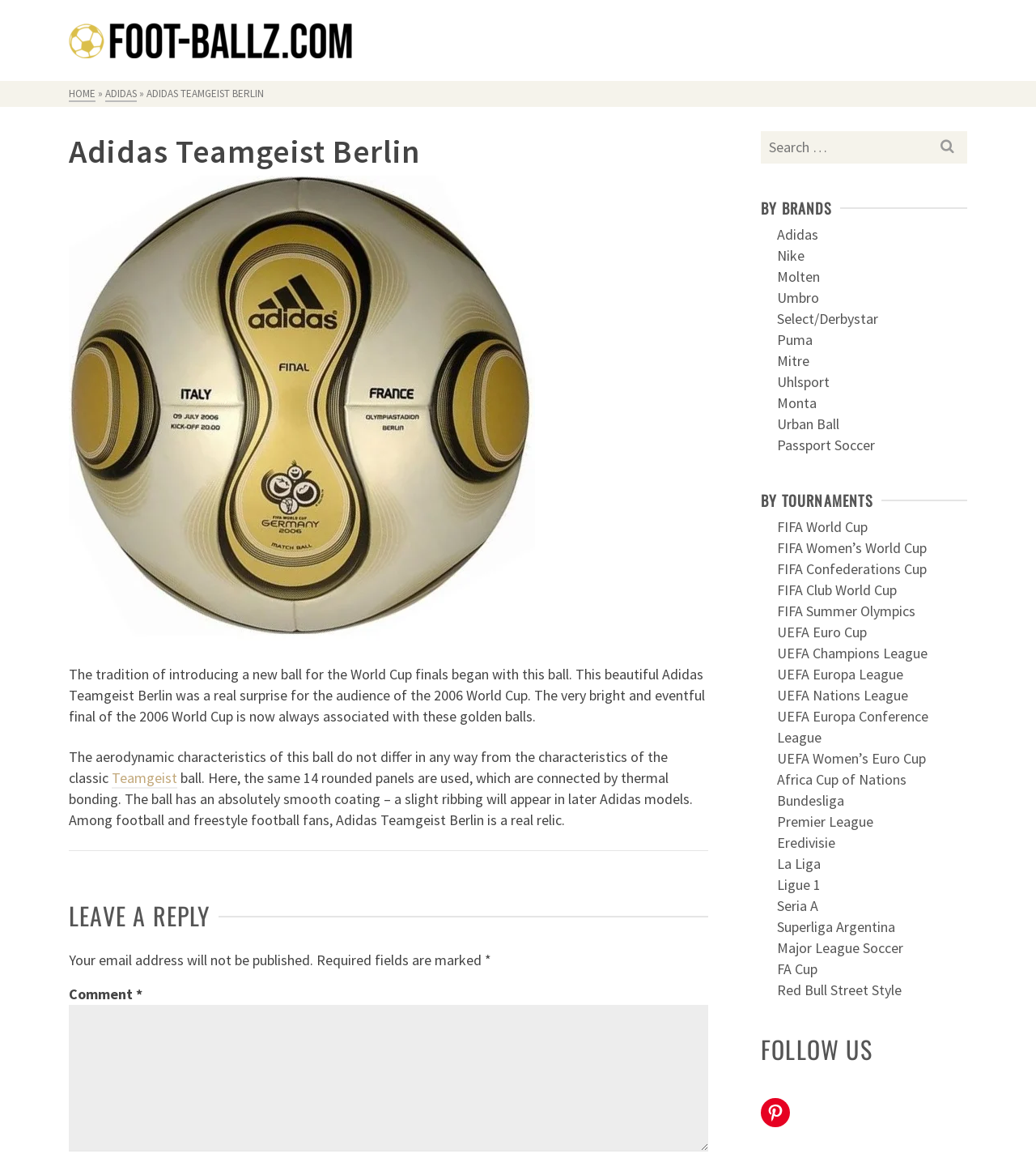Please identify the bounding box coordinates of the element's region that needs to be clicked to fulfill the following instruction: "Click on the Adidas link". The bounding box coordinates should consist of four float numbers between 0 and 1, i.e., [left, top, right, bottom].

[0.102, 0.075, 0.132, 0.088]